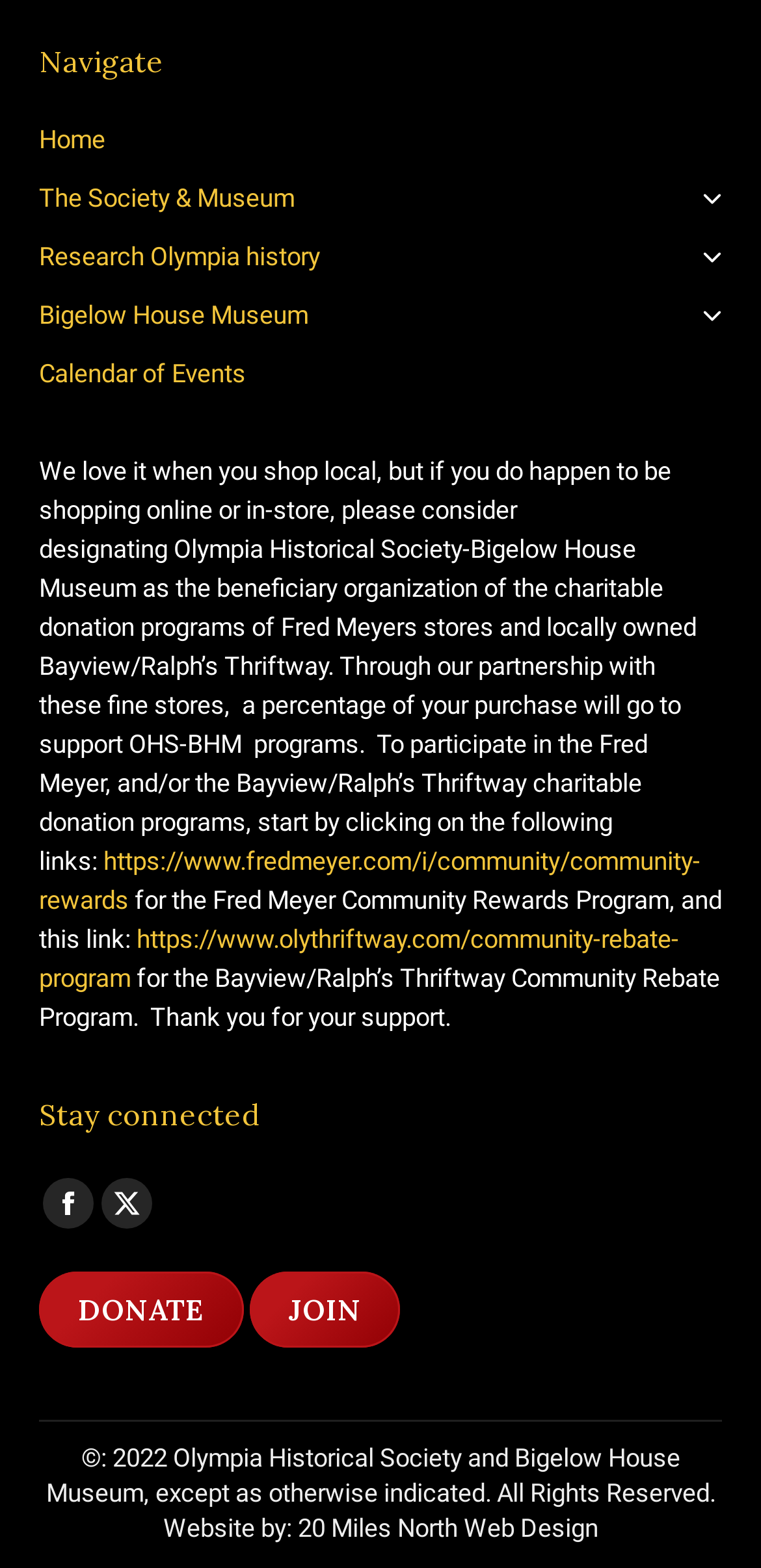Could you locate the bounding box coordinates for the section that should be clicked to accomplish this task: "Click on Home".

[0.051, 0.077, 0.949, 0.114]